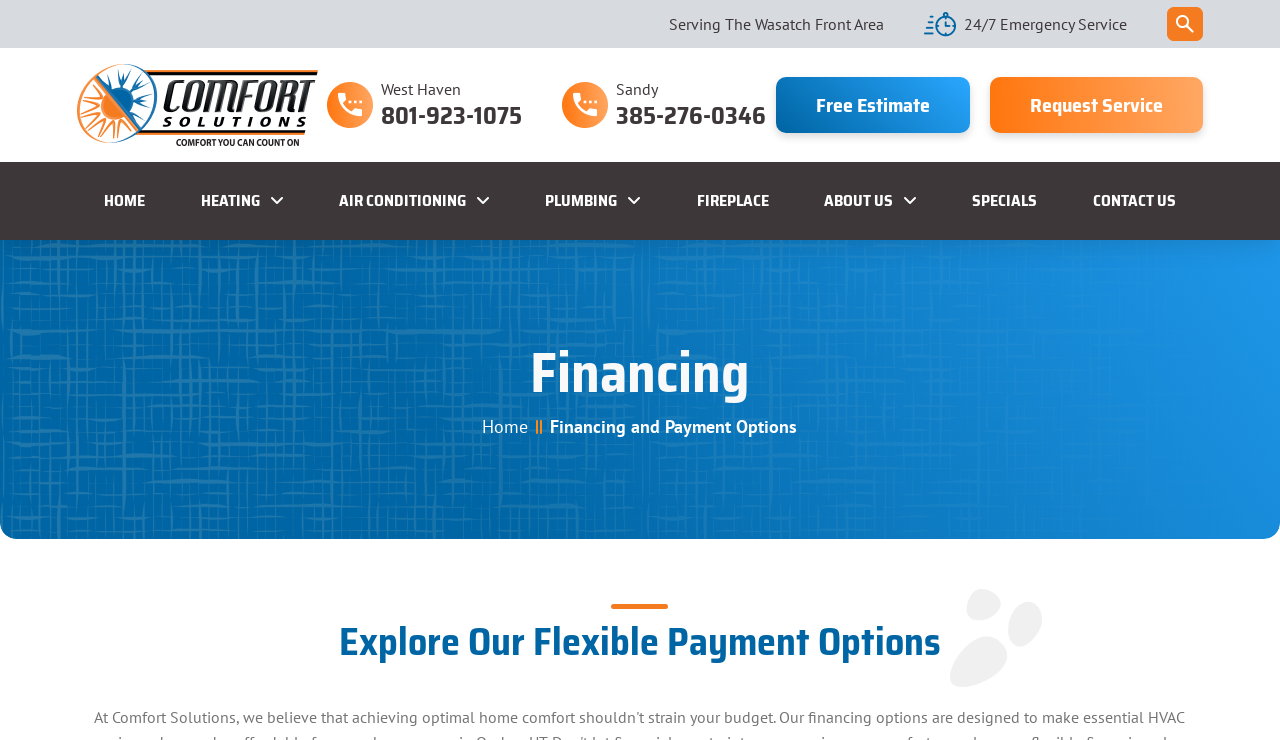Identify the bounding box coordinates of the HTML element based on this description: "Financing and Payment Options".

[0.43, 0.562, 0.623, 0.593]